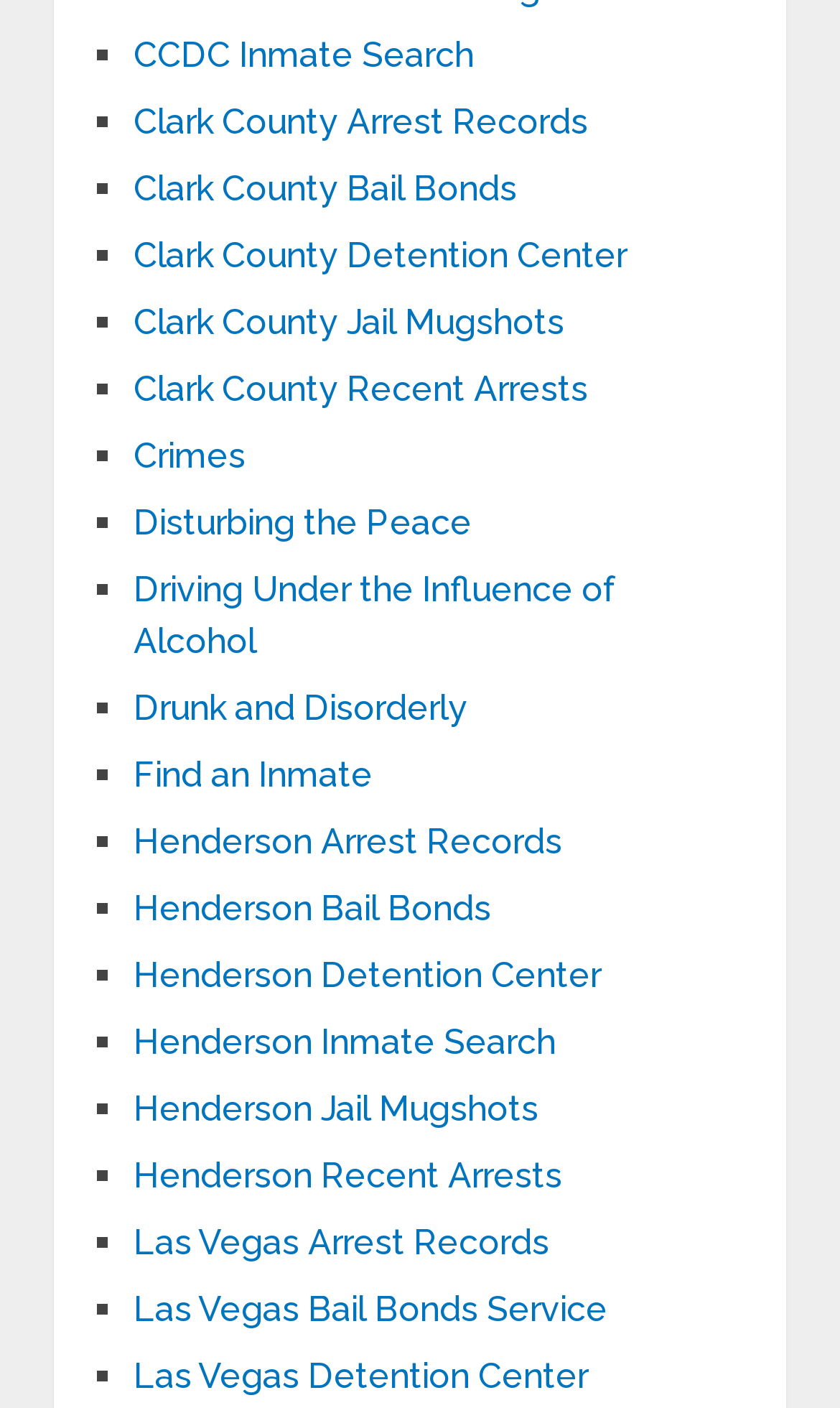Please identify the bounding box coordinates for the region that you need to click to follow this instruction: "View Clark County arrest records".

[0.159, 0.071, 0.7, 0.1]